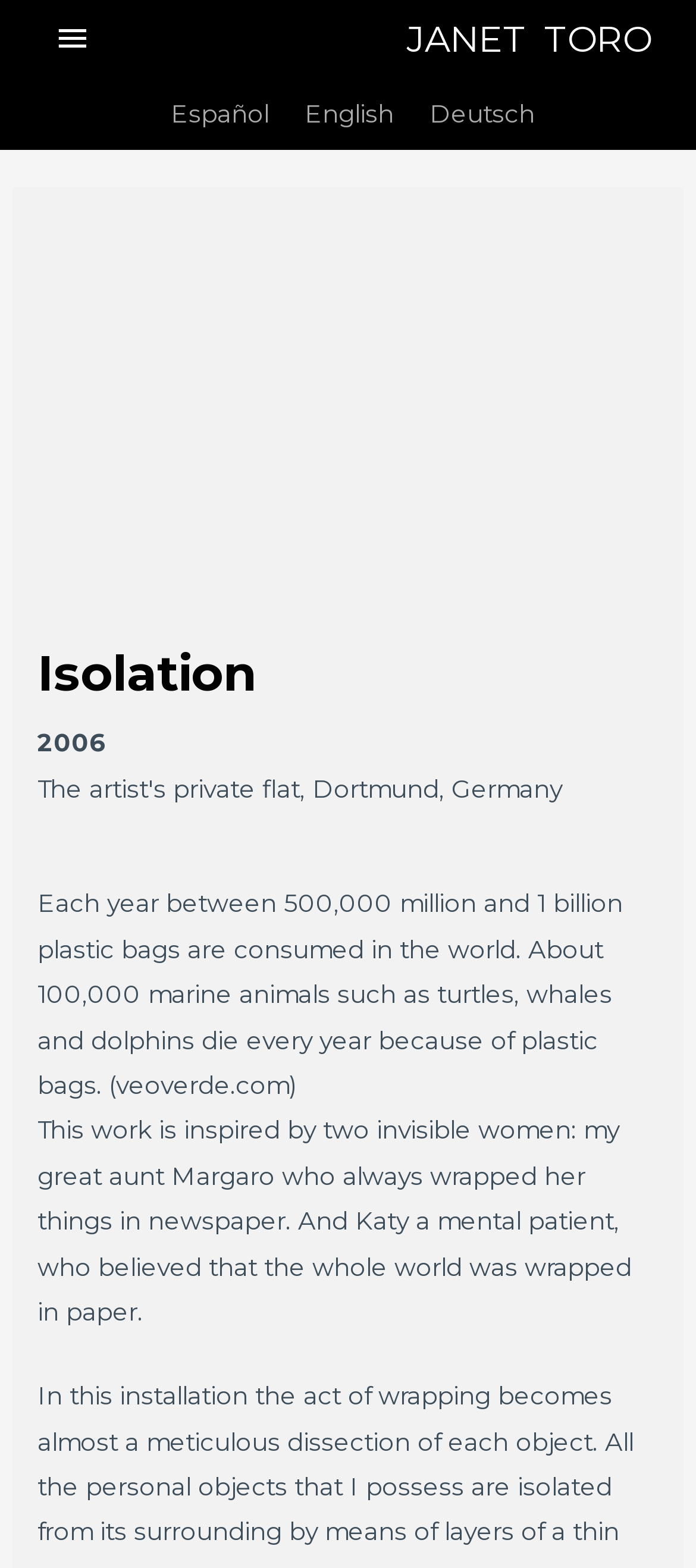From the webpage screenshot, identify the region described by January 2019. Provide the bounding box coordinates as (top-left x, top-left y, bottom-right x, bottom-right y), with each value being a floating point number between 0 and 1.

None